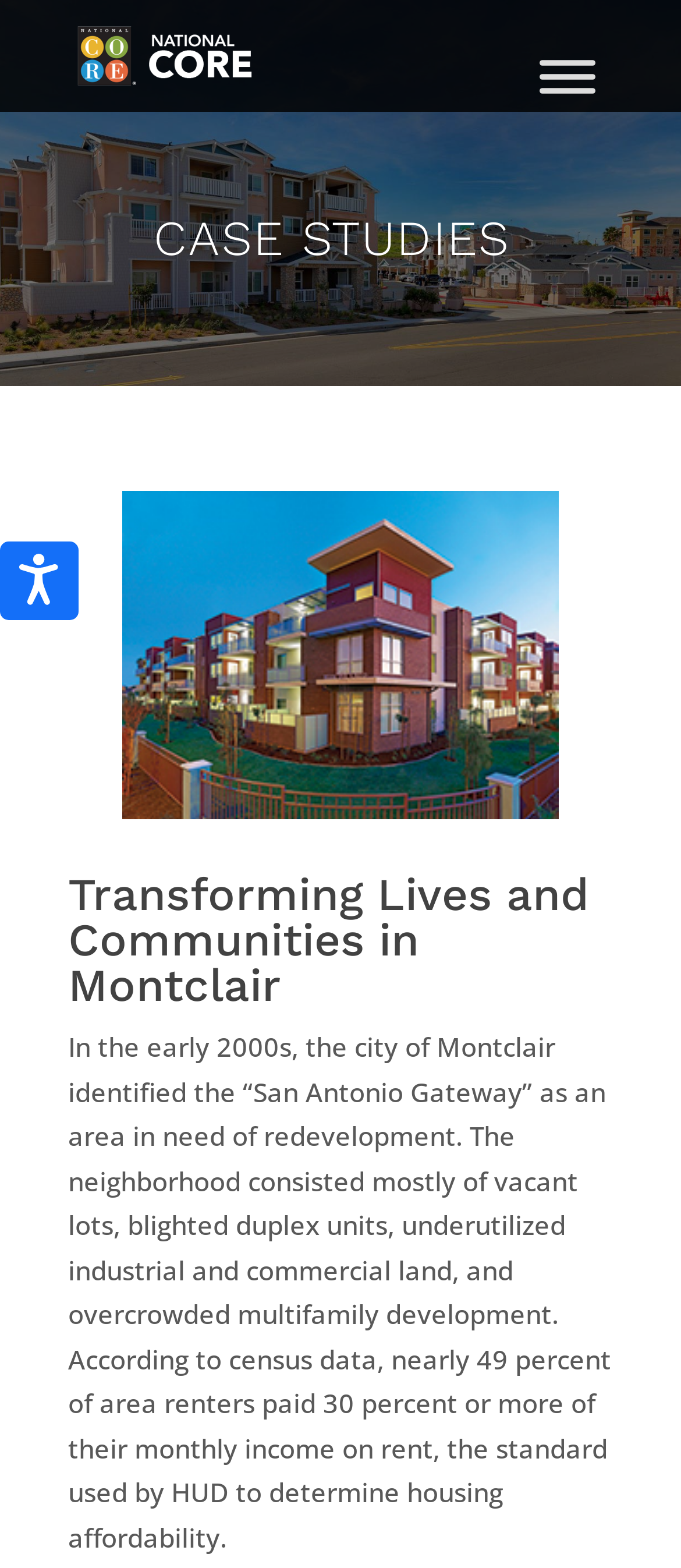What is the name of the organization?
Using the image, answer in one word or phrase.

National CORE